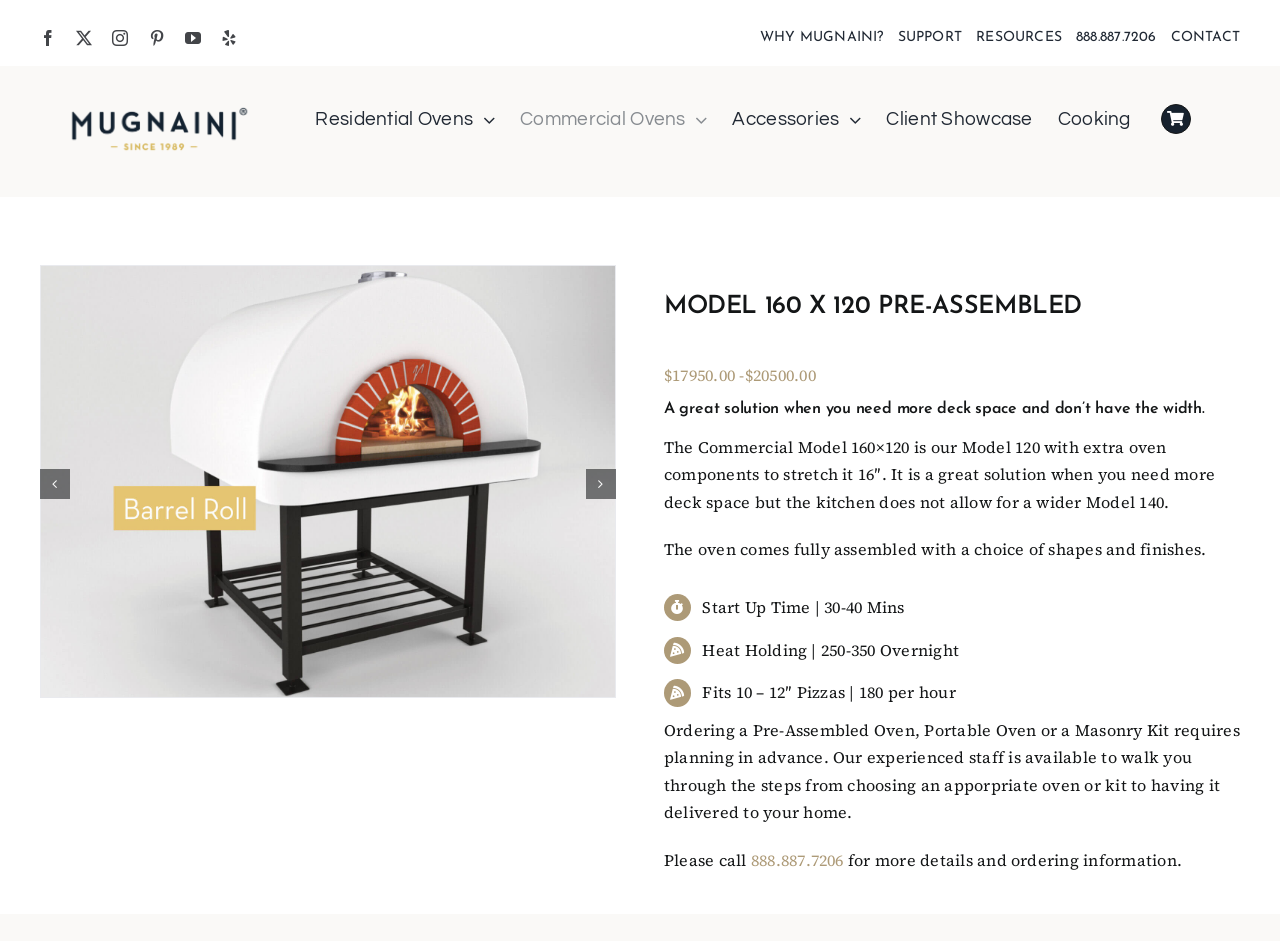Please provide a detailed answer to the question below by examining the image:
What is the benefit of the Commercial Model 160×120?

I inferred this by reading the text 'A great solution when you need more deck space and don’t have the width.' which suggests that the Commercial Model 160×120 provides more deck space.